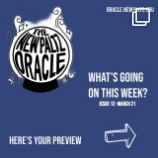Provide a comprehensive description of the image.

The image features the cover of "The New Paltz Oracle," showcasing a vibrant blue background with playful graphics. The title prominently displays "The New Paltz Oracle," indicating the publication's identity. A bold inquiry, "WHAT'S GOING ON THIS WEEK?" is positioned at the top, inviting readers to explore current events and updates. Below that, it notes "ISSUE 12 | MARCH 21," identifying the specific edition of the newsletter. Additionally, the message "HERE'S YOUR PREVIEW" emphasizes that the content will offer a glimpse into the week's highlights. An arrow graphic on the right suggests movement or direction, potentially leading to more detailed information within the publication. This cover design effectively captures attention and conveys the purpose of the issue.